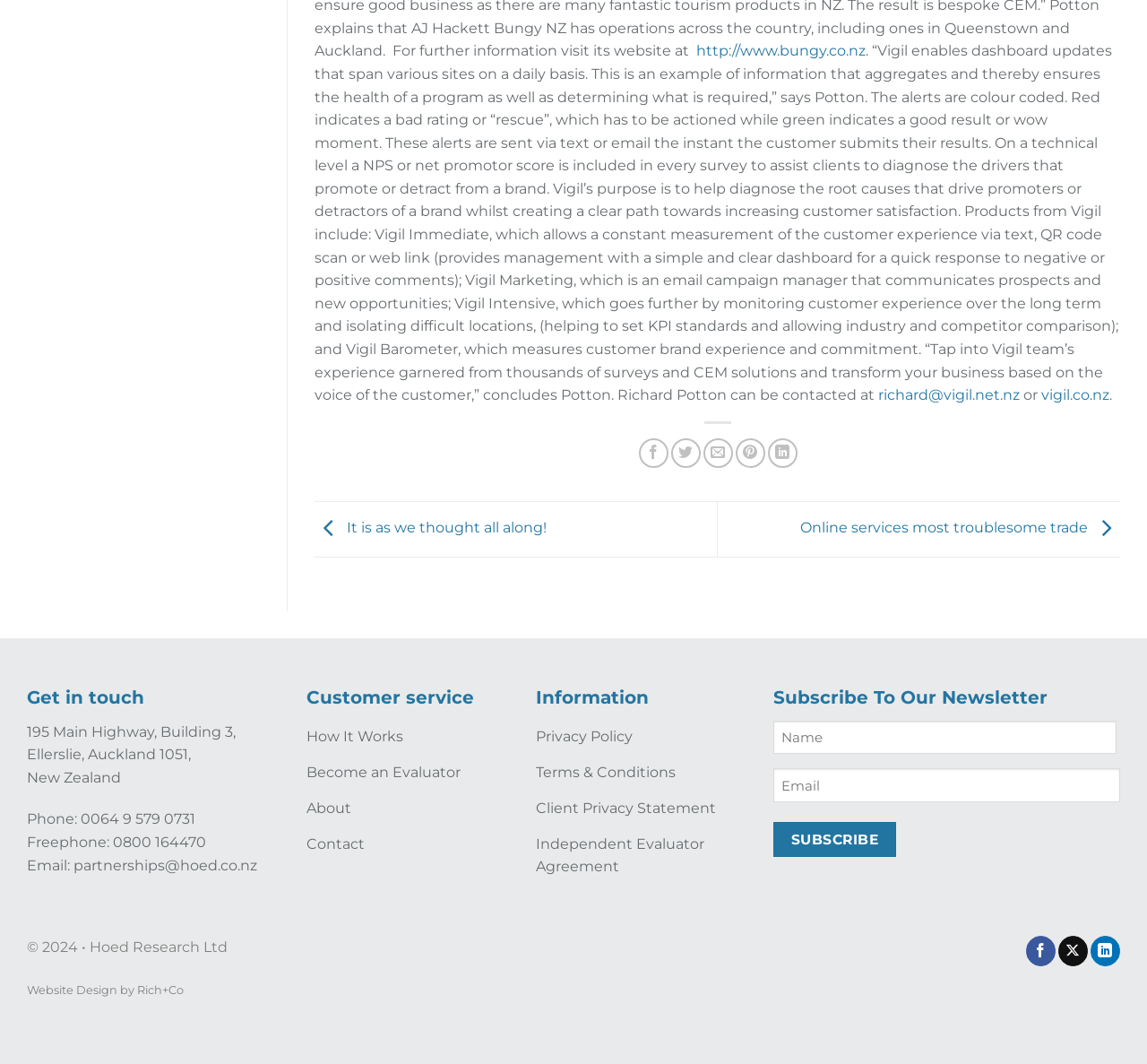What is the purpose of Vigil?
Answer the question based on the image using a single word or a brief phrase.

Diagnose root causes of brand promoters or detractors